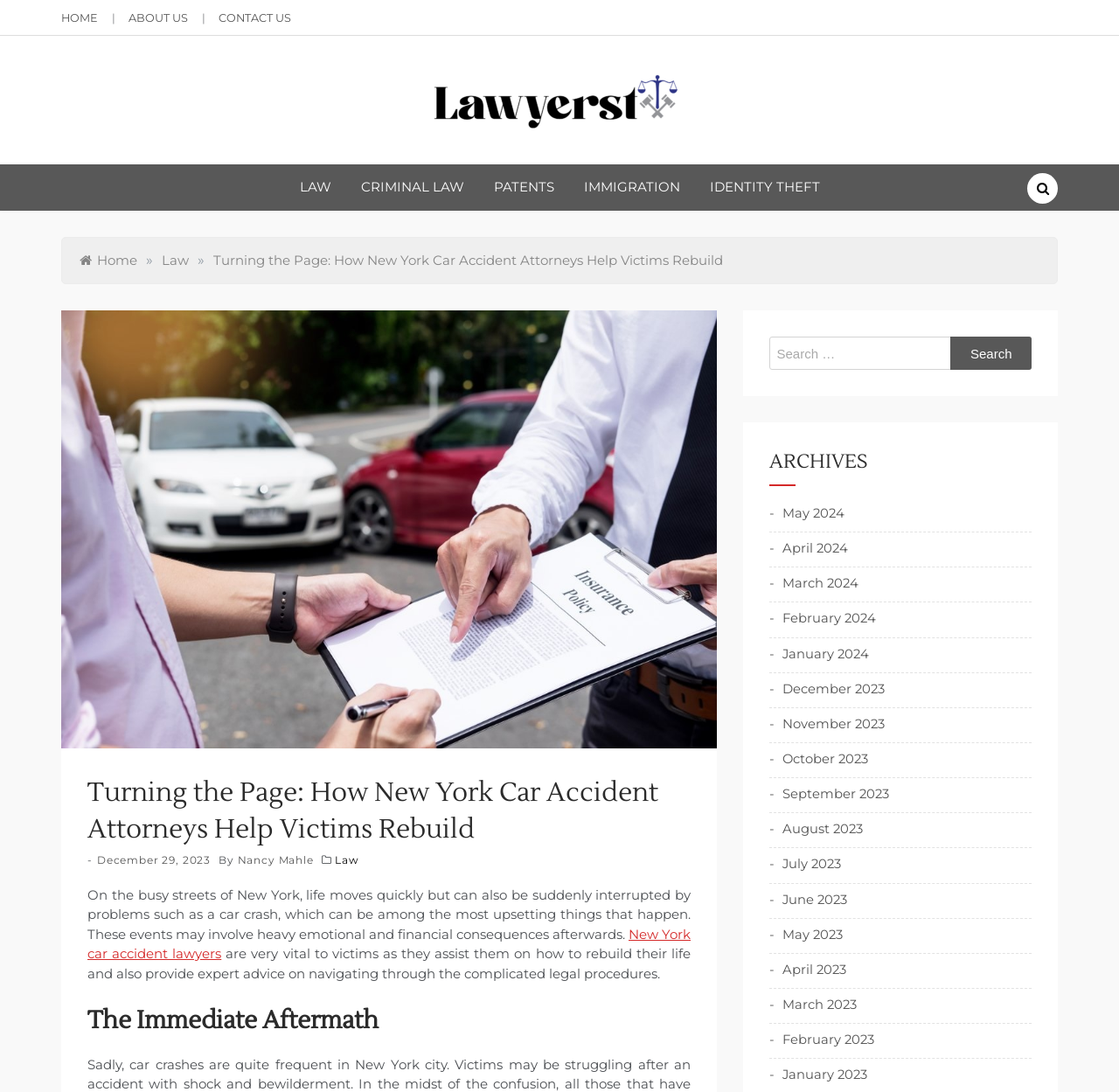Using the information in the image, give a comprehensive answer to the question: 
What is the date of the blog post?

The date of the blog post can be found in the text content of the webpage, specifically the link 'December 29, 2023' which is located near the top of the webpage.